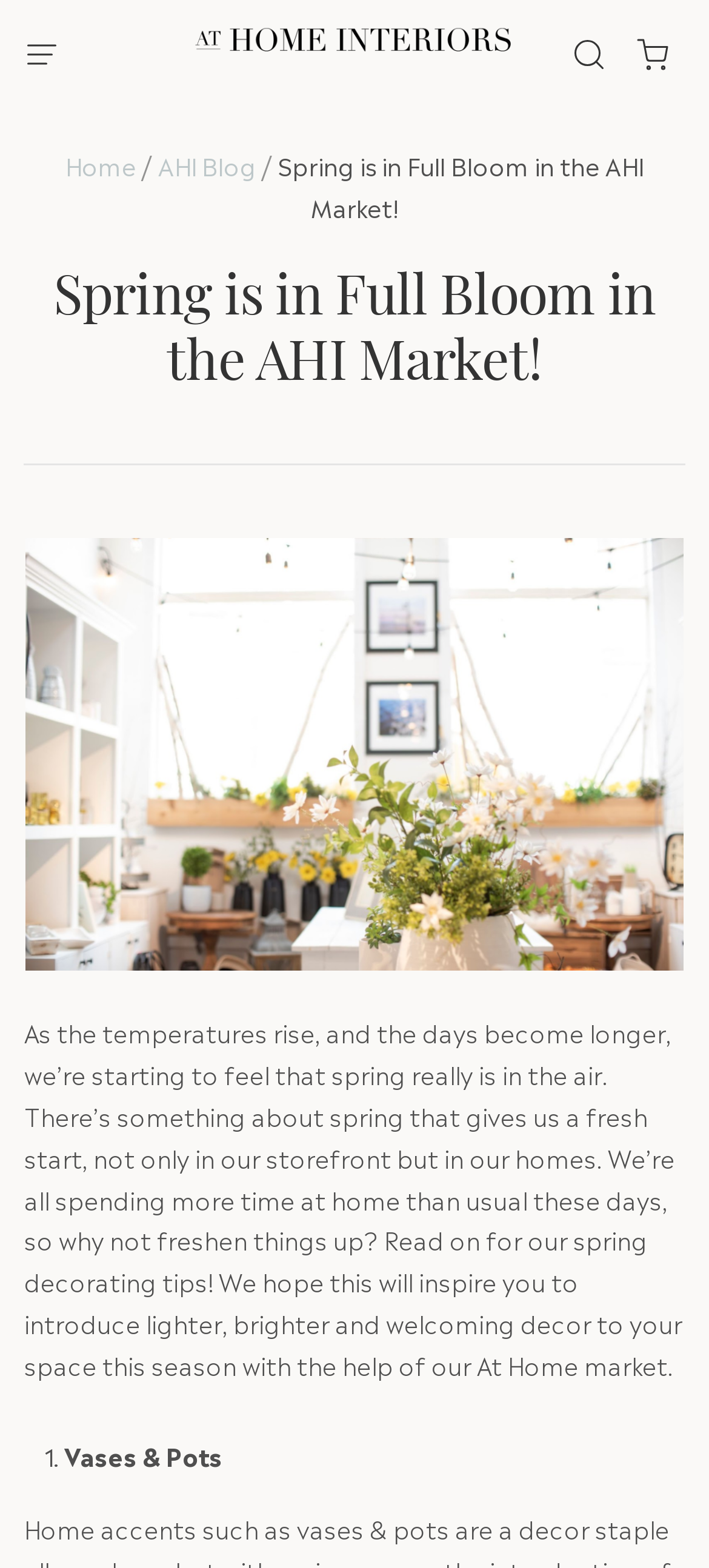Please analyze the image and provide a thorough answer to the question:
What is the first spring decorating tip?

I found the first spring decorating tip by looking at the list marker '1.' and the subsequent static text 'Vases & Pots' which indicates it's the first item in the list of spring decorating tips.